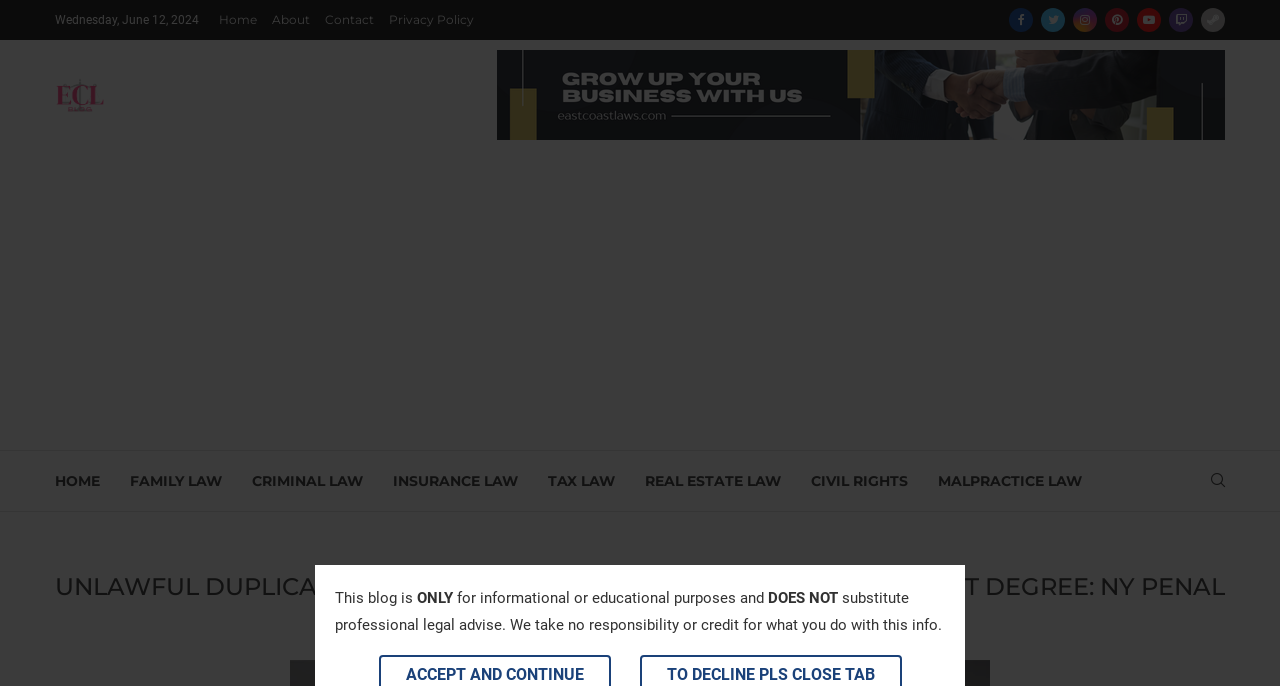Determine the bounding box coordinates for the clickable element required to fulfill the instruction: "Visit the About page". Provide the coordinates as four float numbers between 0 and 1, i.e., [left, top, right, bottom].

[0.212, 0.007, 0.242, 0.051]